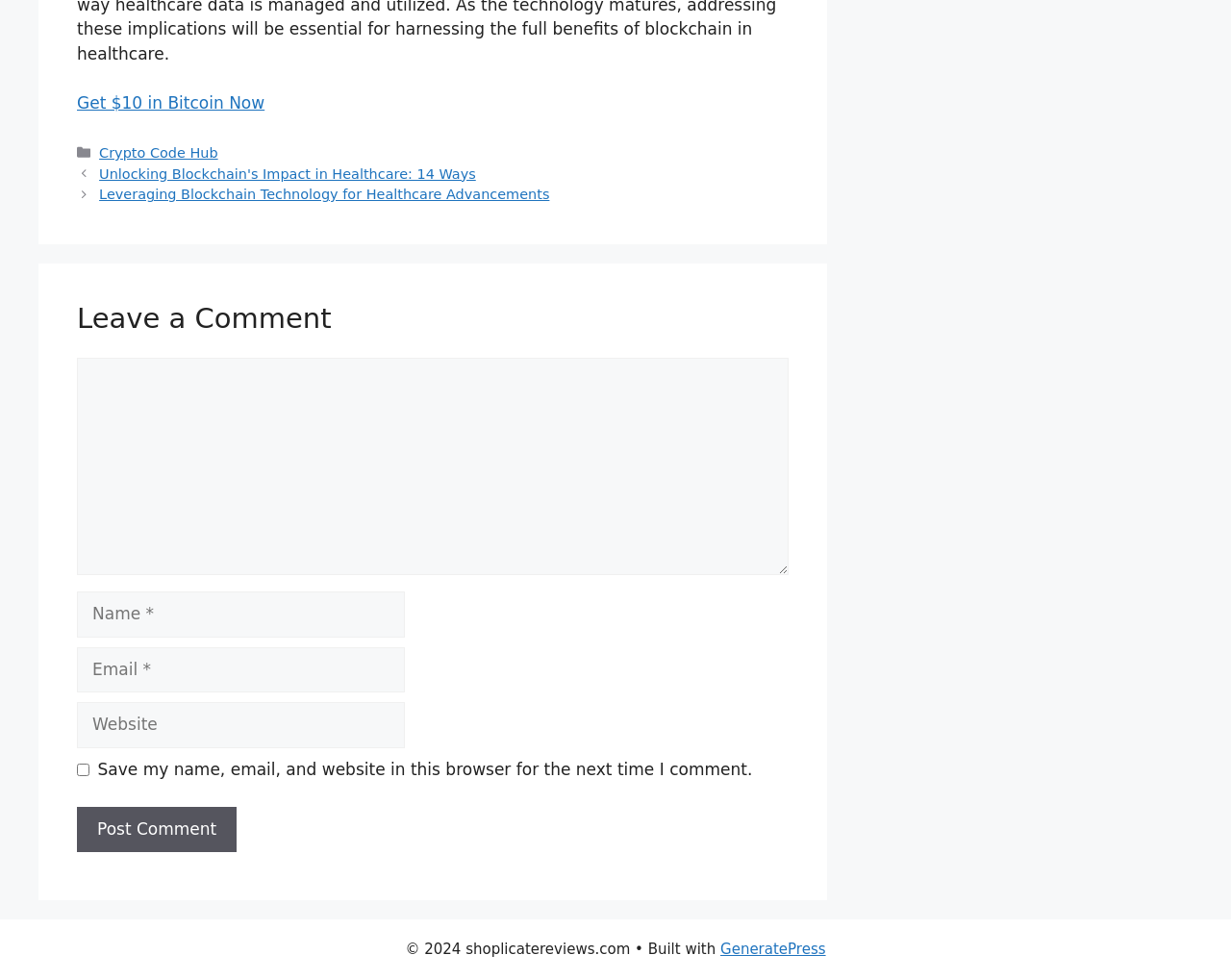Identify the bounding box coordinates of the region that should be clicked to execute the following instruction: "Get $10 in Bitcoin Now".

[0.062, 0.095, 0.215, 0.114]